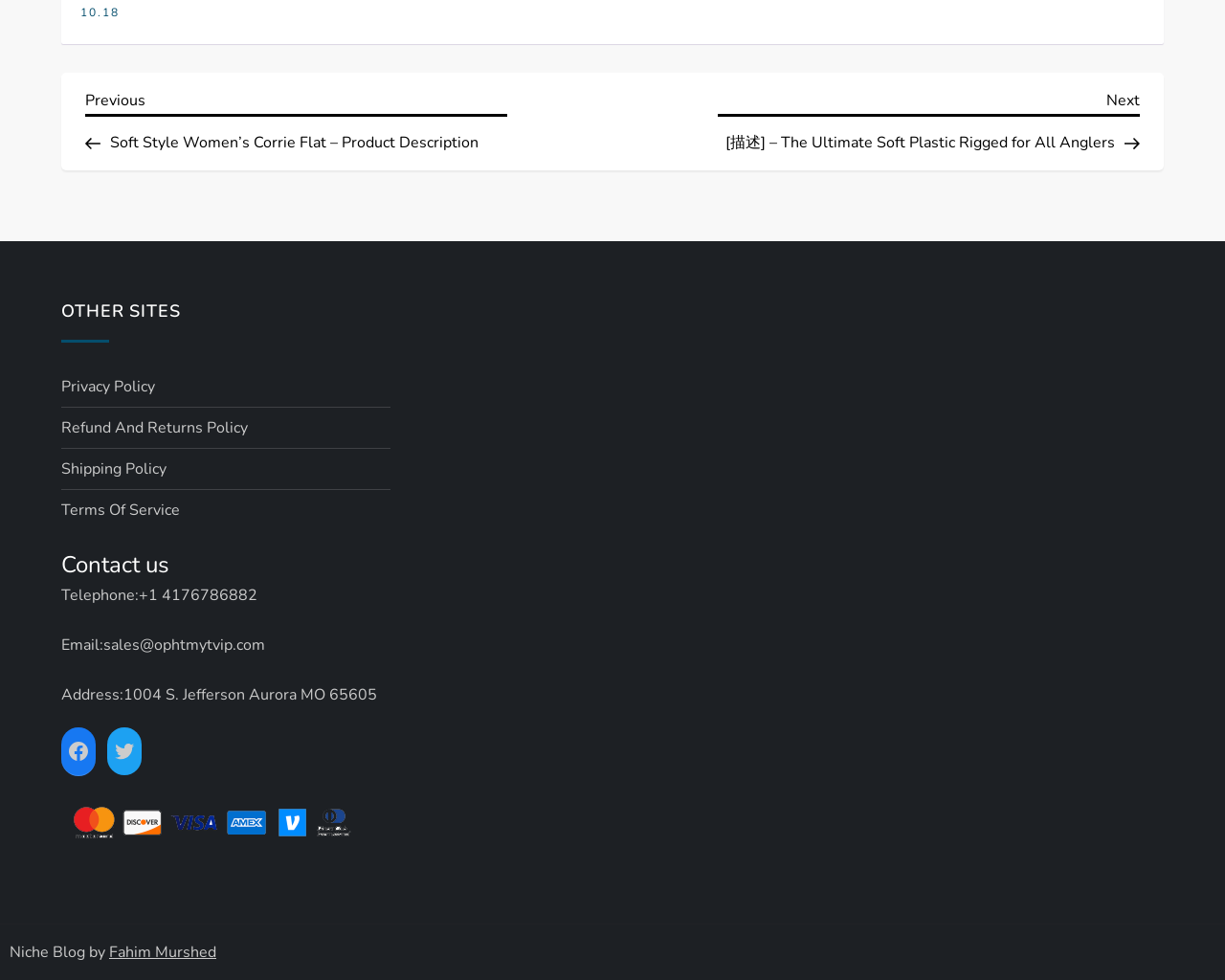Show the bounding box coordinates of the element that should be clicked to complete the task: "Go to previous post".

[0.07, 0.089, 0.414, 0.156]